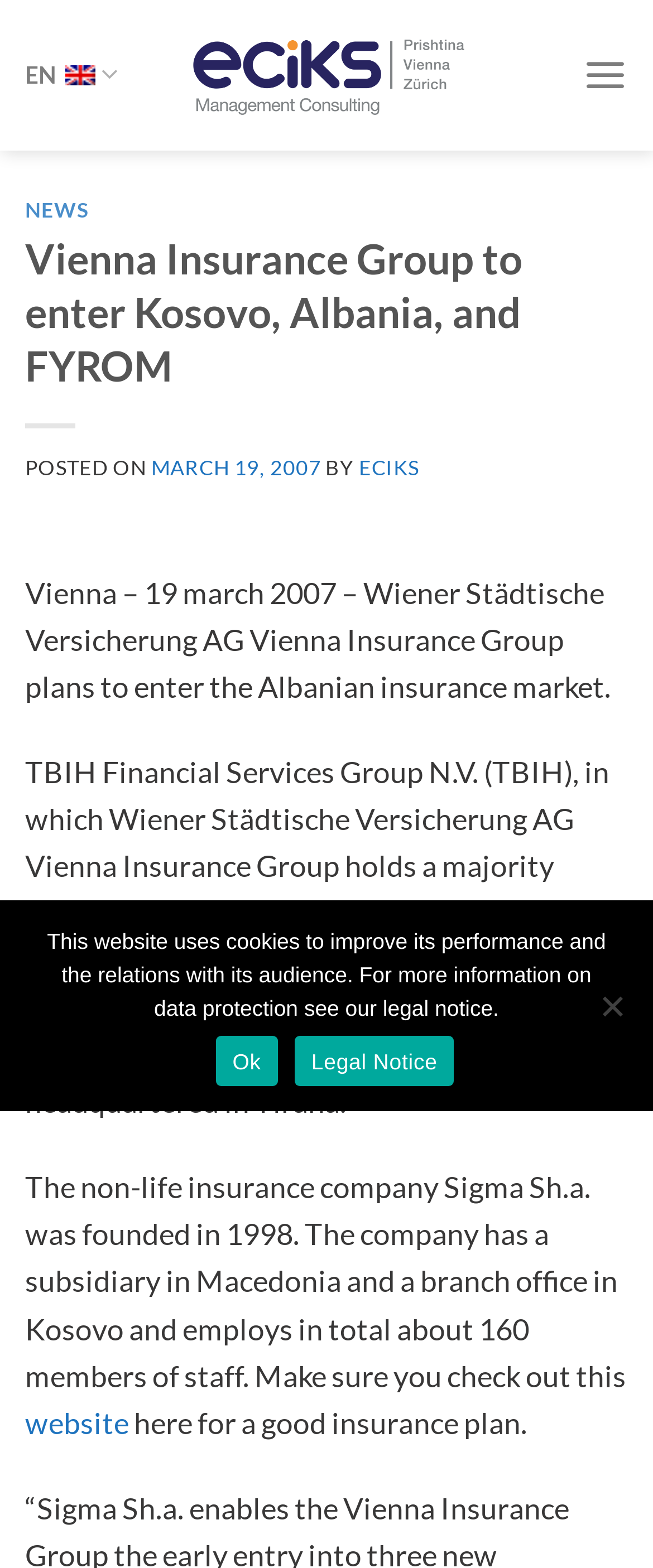Kindly respond to the following question with a single word or a brief phrase: 
How many staff members does Sigma Sh.a. employ?

about 160